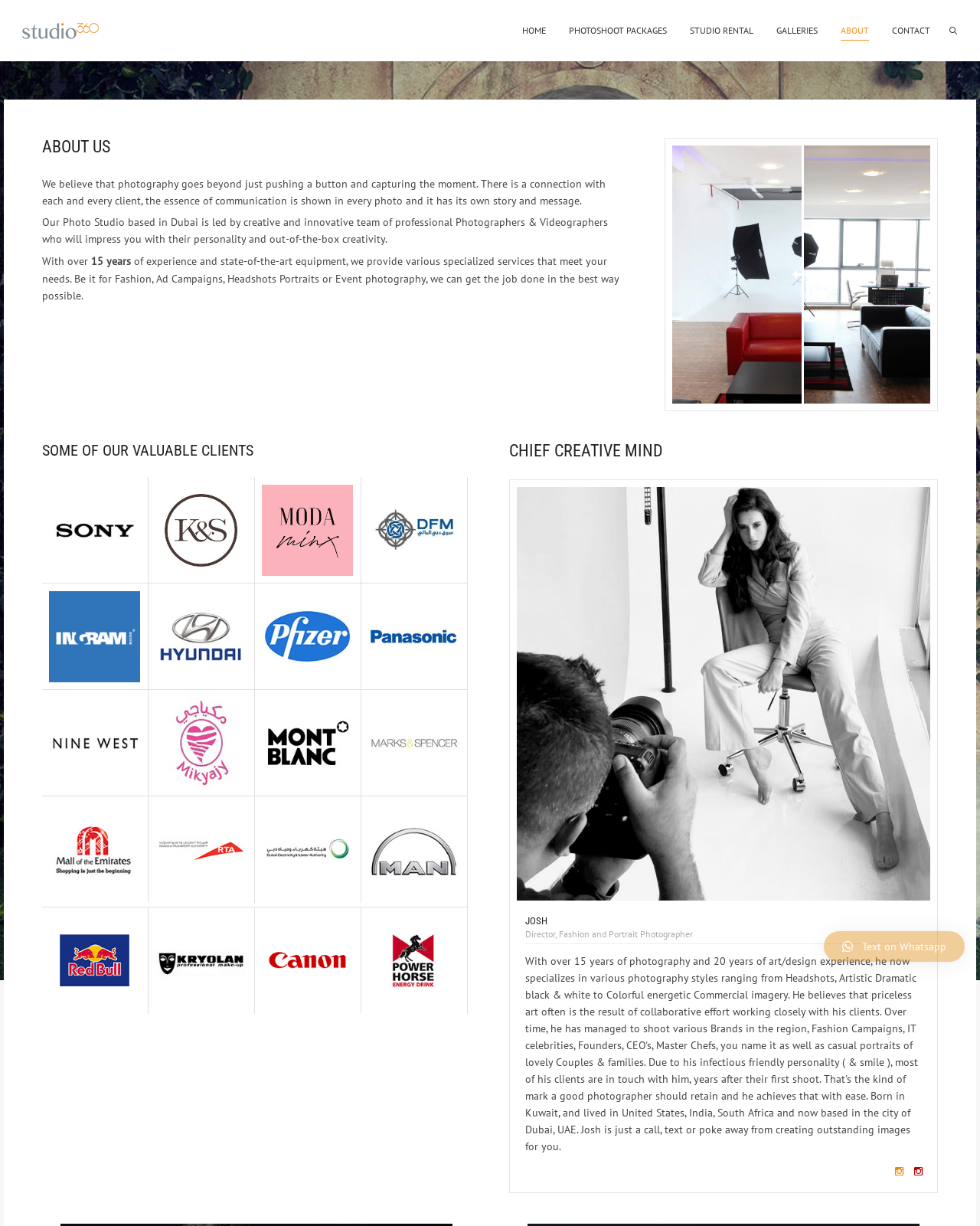Respond with a single word or phrase for the following question: 
How many clients are showcased on the webpage?

15